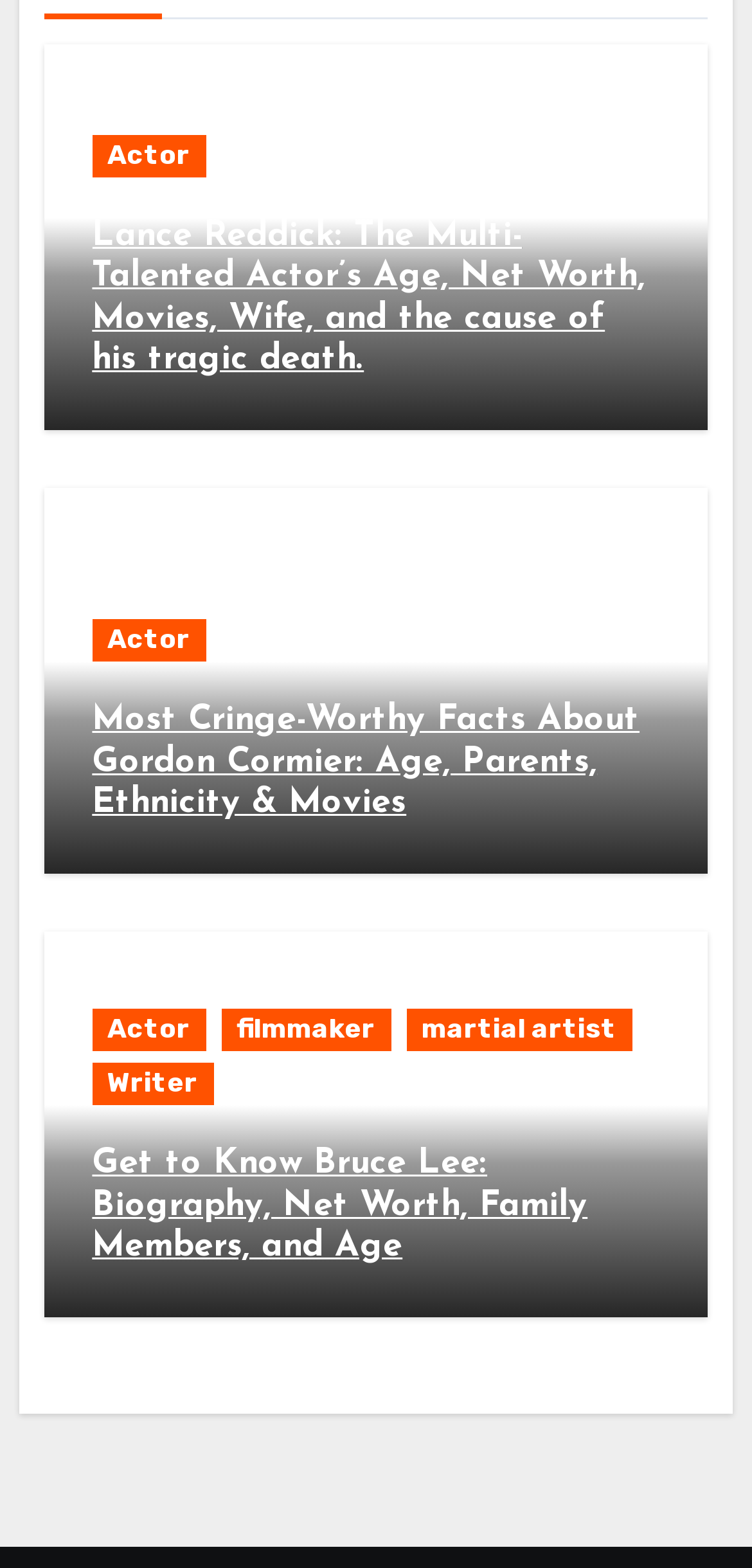Respond to the question below with a concise word or phrase:
How many headings are on this webpage?

4